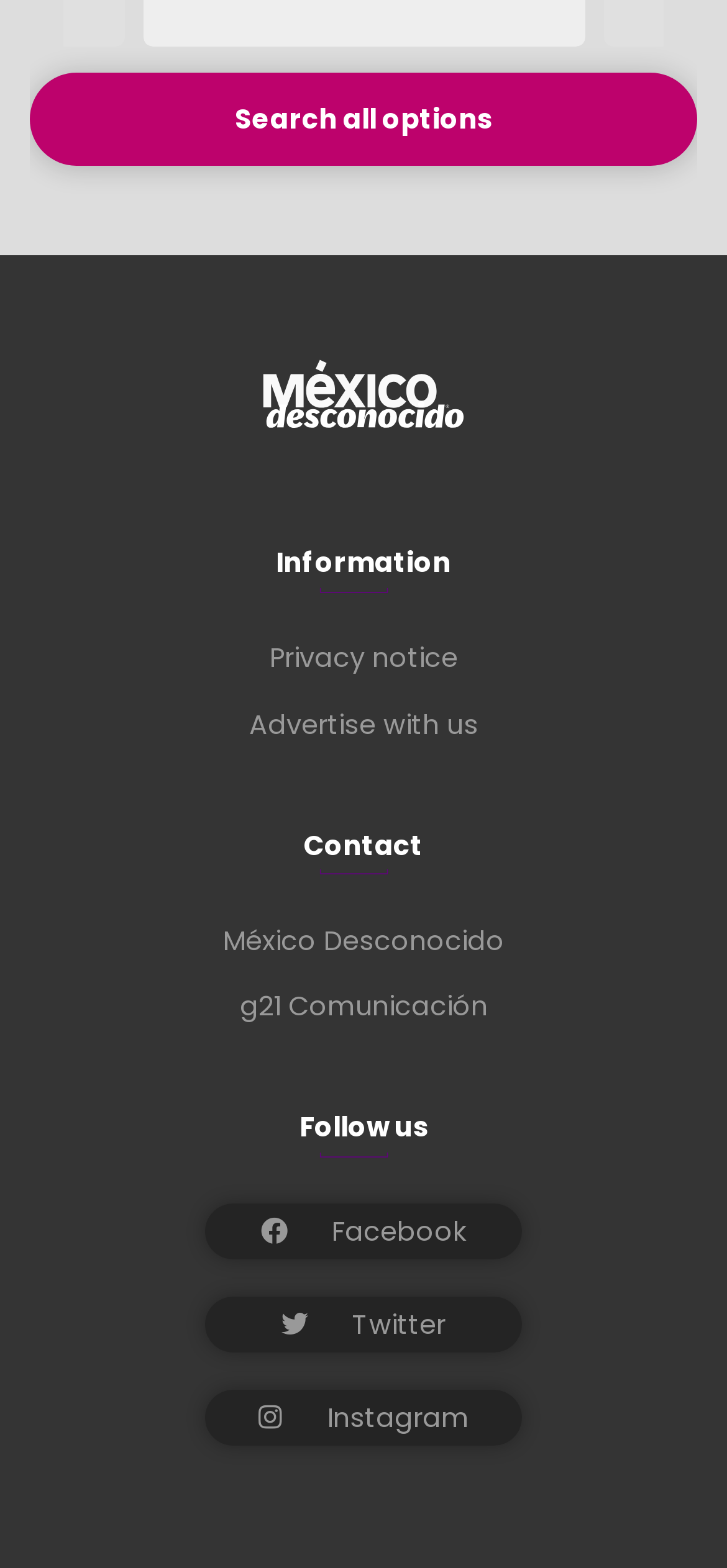Respond with a single word or phrase to the following question:
What is the text above the 'México Desconocido' link?

Information